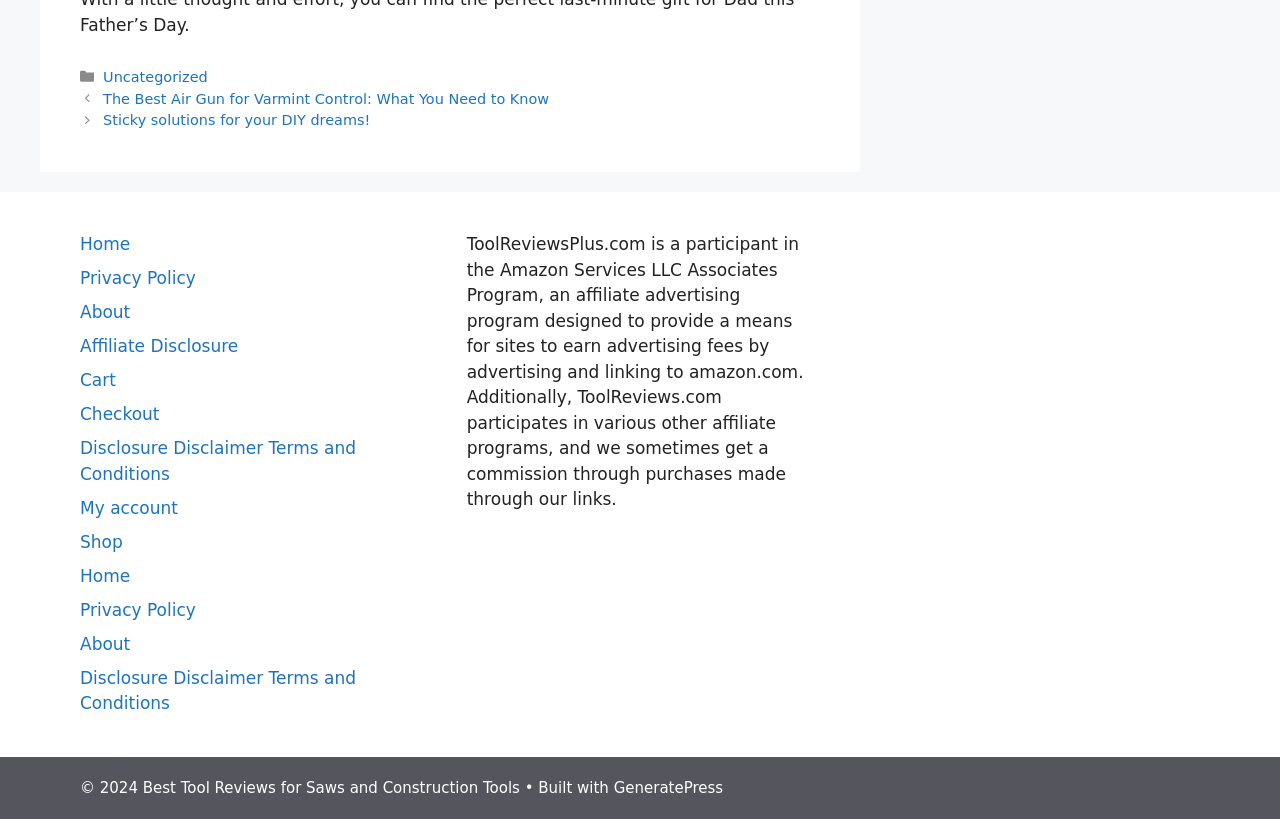Provide a short answer using a single word or phrase for the following question: 
How many links are there in the navigation section?

2